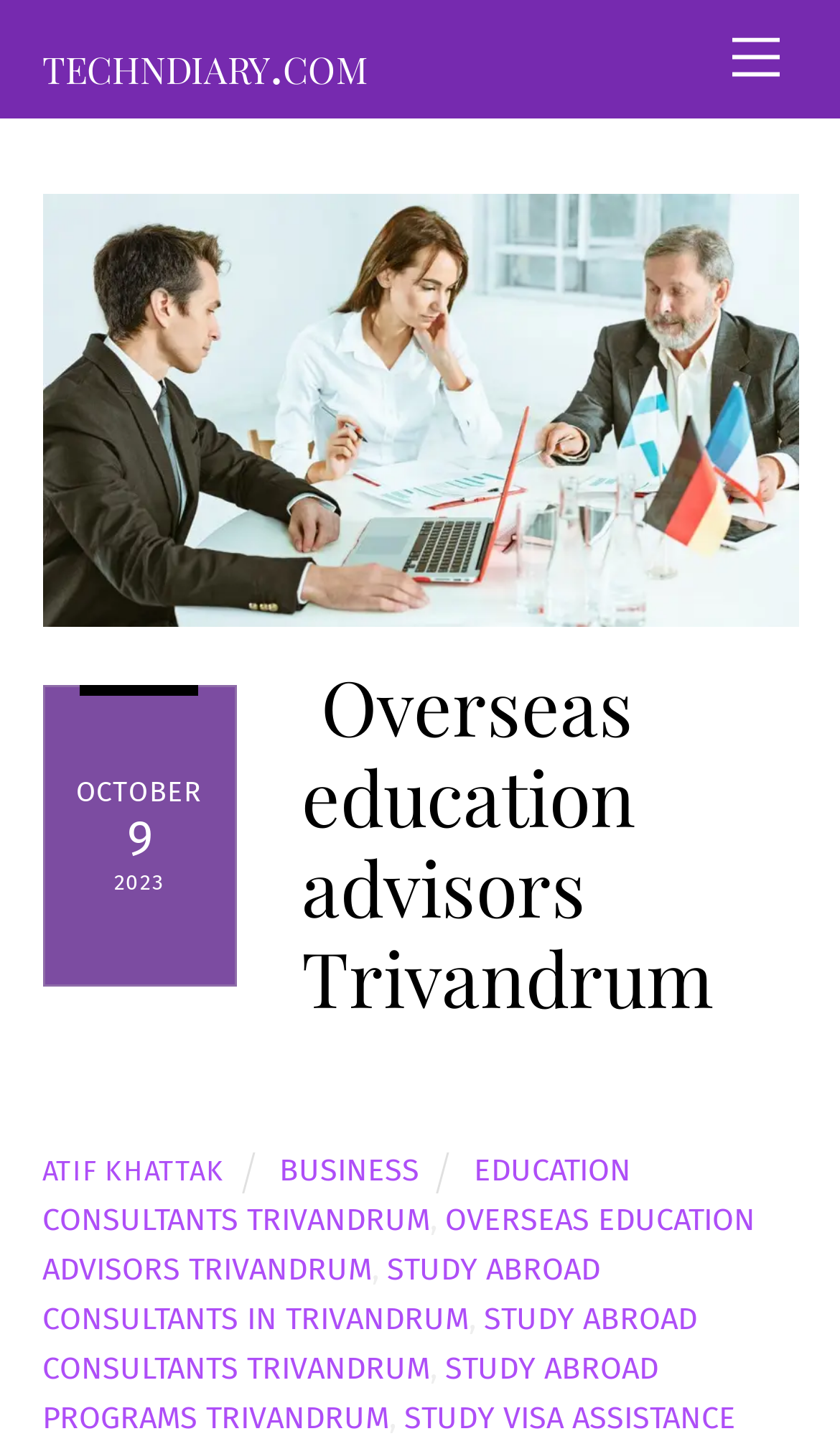Highlight the bounding box coordinates of the region I should click on to meet the following instruction: "Check the 'EDUCATION CONSULTANTS TRIVANDRUM' link".

[0.05, 0.795, 0.752, 0.855]